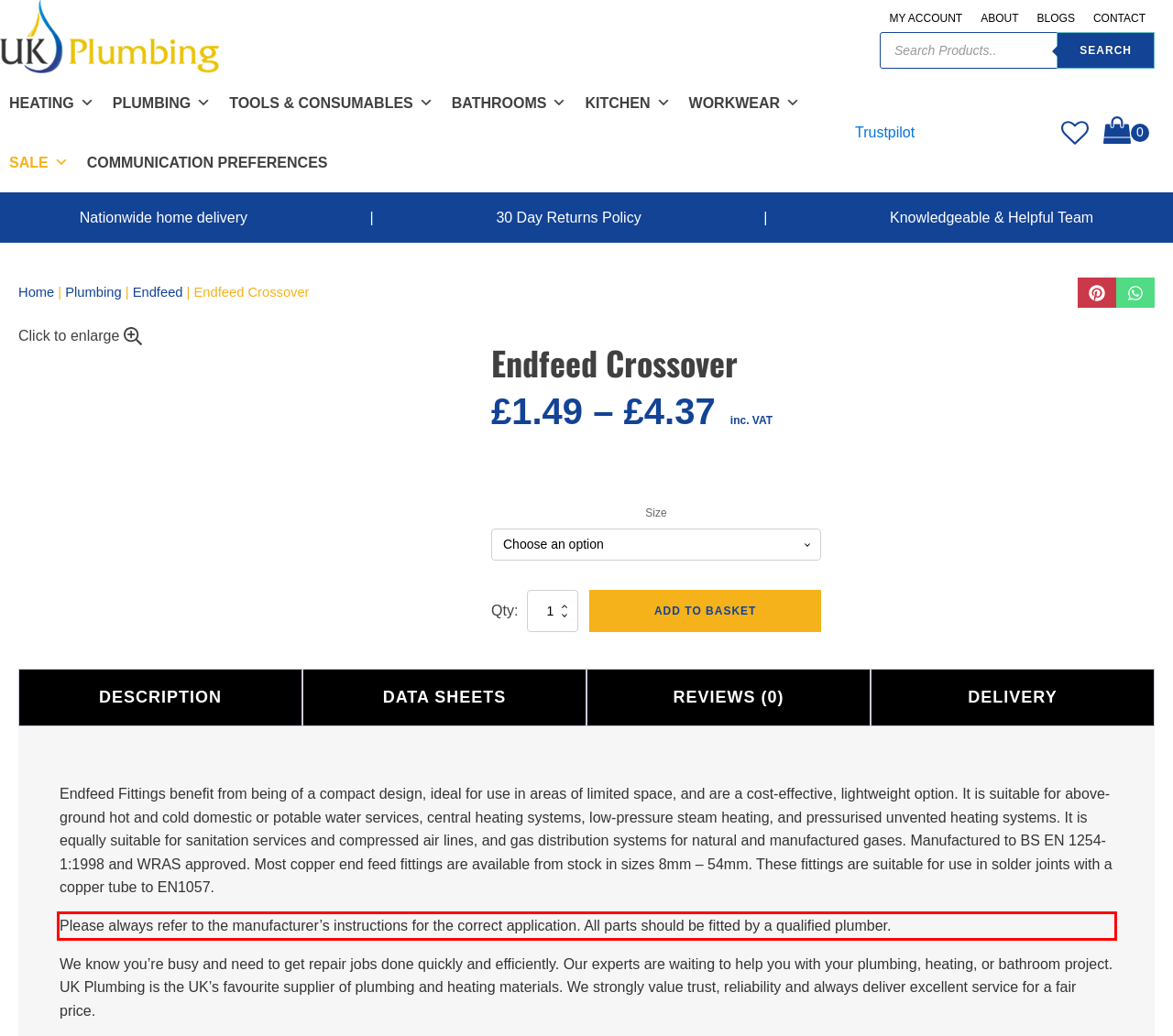Please look at the screenshot provided and find the red bounding box. Extract the text content contained within this bounding box.

Please always refer to the manufacturer’s instructions for the correct application. All parts should be fitted by a qualified plumber.